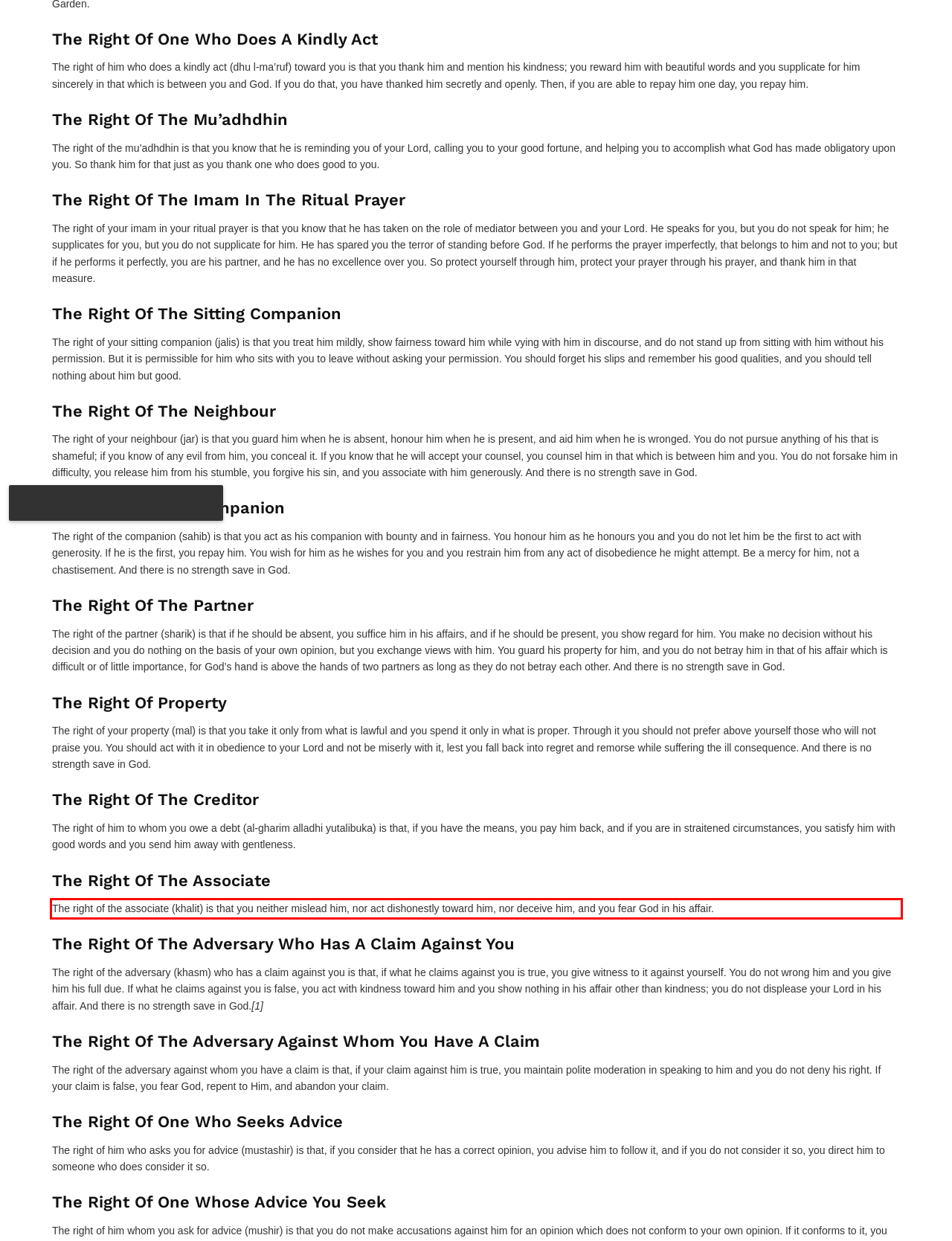Please look at the webpage screenshot and extract the text enclosed by the red bounding box.

The right of the associate (khalit) is that you neither mislead him, nor act dishonestly toward him, nor deceive him, and you fear God in his affair.